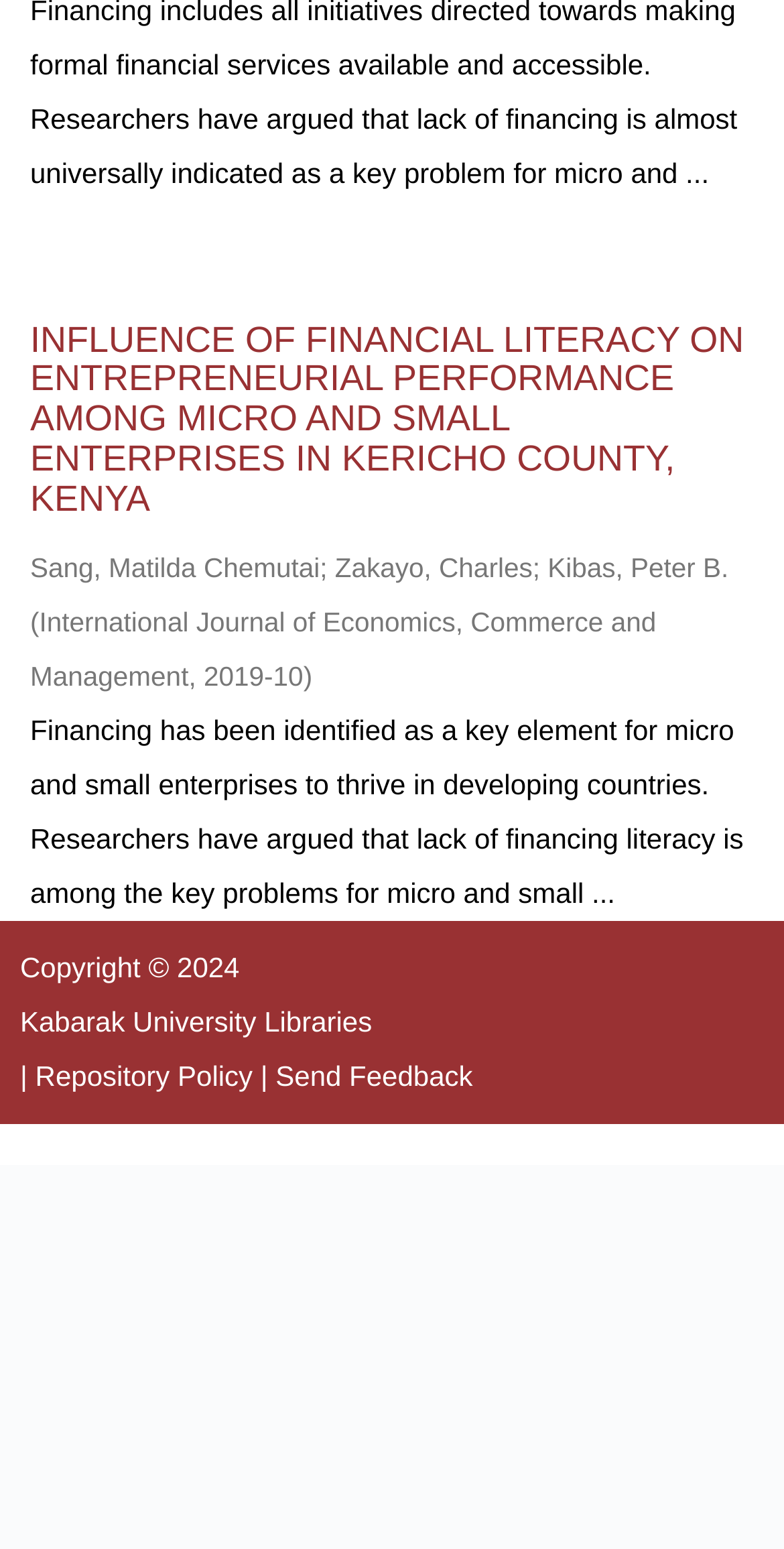Please respond to the question with a concise word or phrase:
What is the title of the research paper?

INFLUENCE OF FINANCIAL LITERACY ON ENTREPRENEURIAL PERFORMANCE AMONG MICRO AND SMALL ENTERPRISES IN KERICHO COUNTY, KENYA